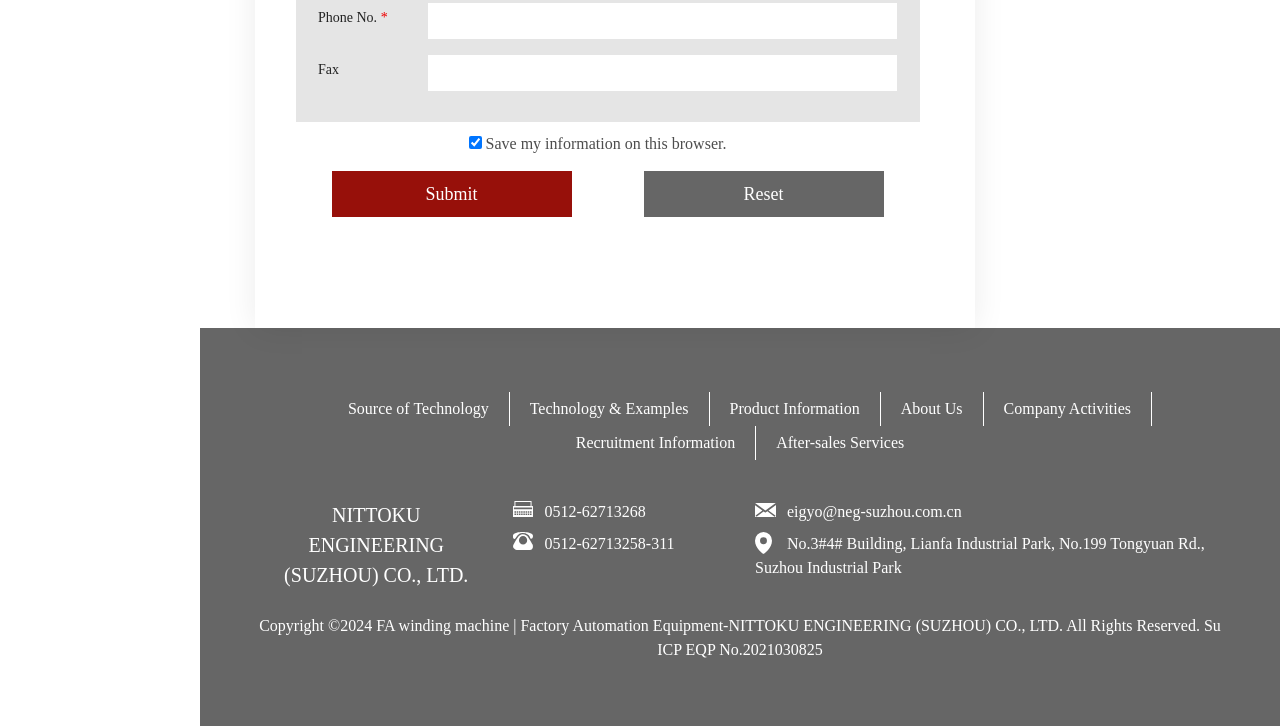Given the description of the UI element: "Recruitment Information", predict the bounding box coordinates in the form of [left, top, right, bottom], with each value being a float between 0 and 1.

[0.45, 0.598, 0.574, 0.621]